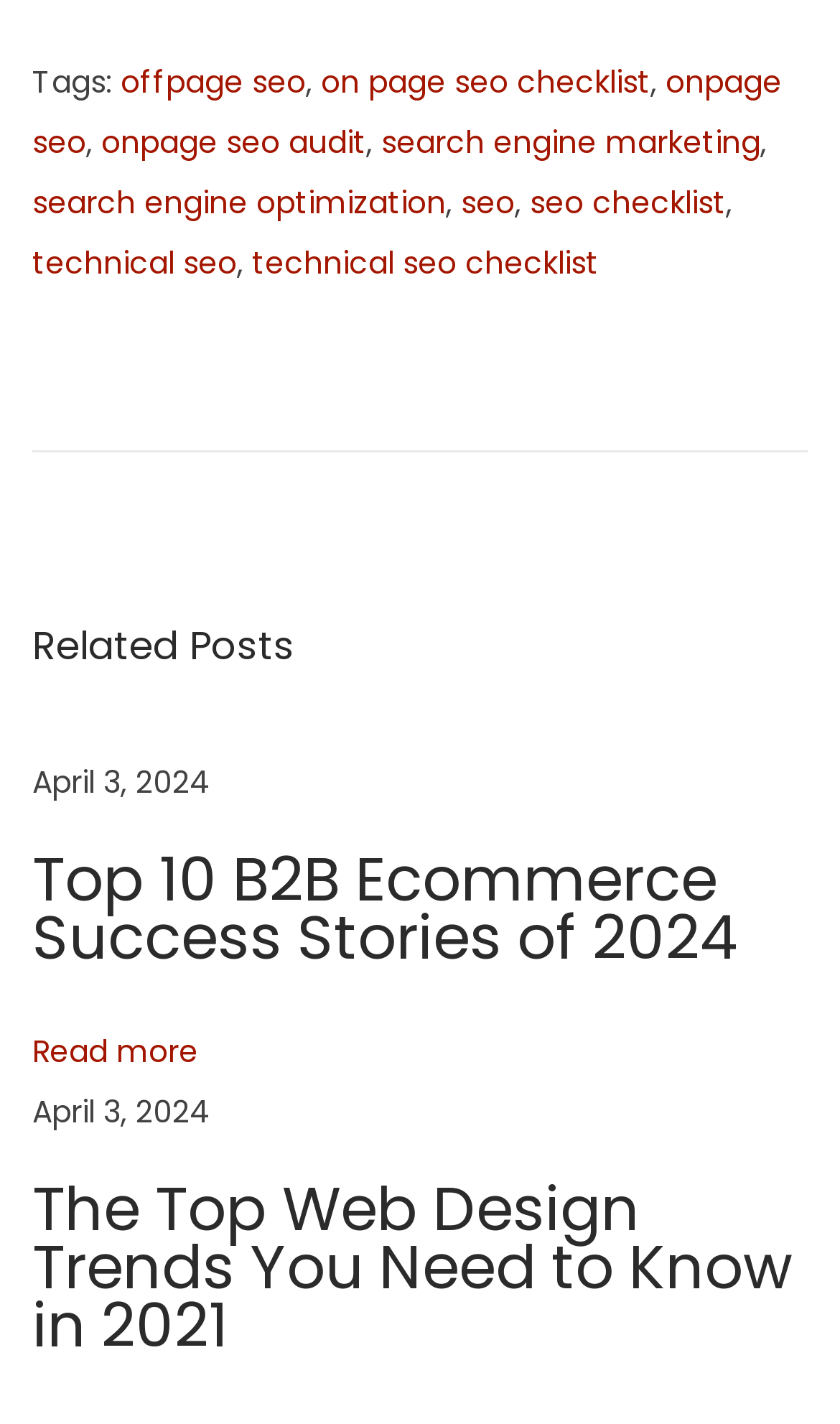What is the purpose of the 'Post Pagination' navigation?
Please answer the question with a single word or phrase, referencing the image.

To navigate between posts